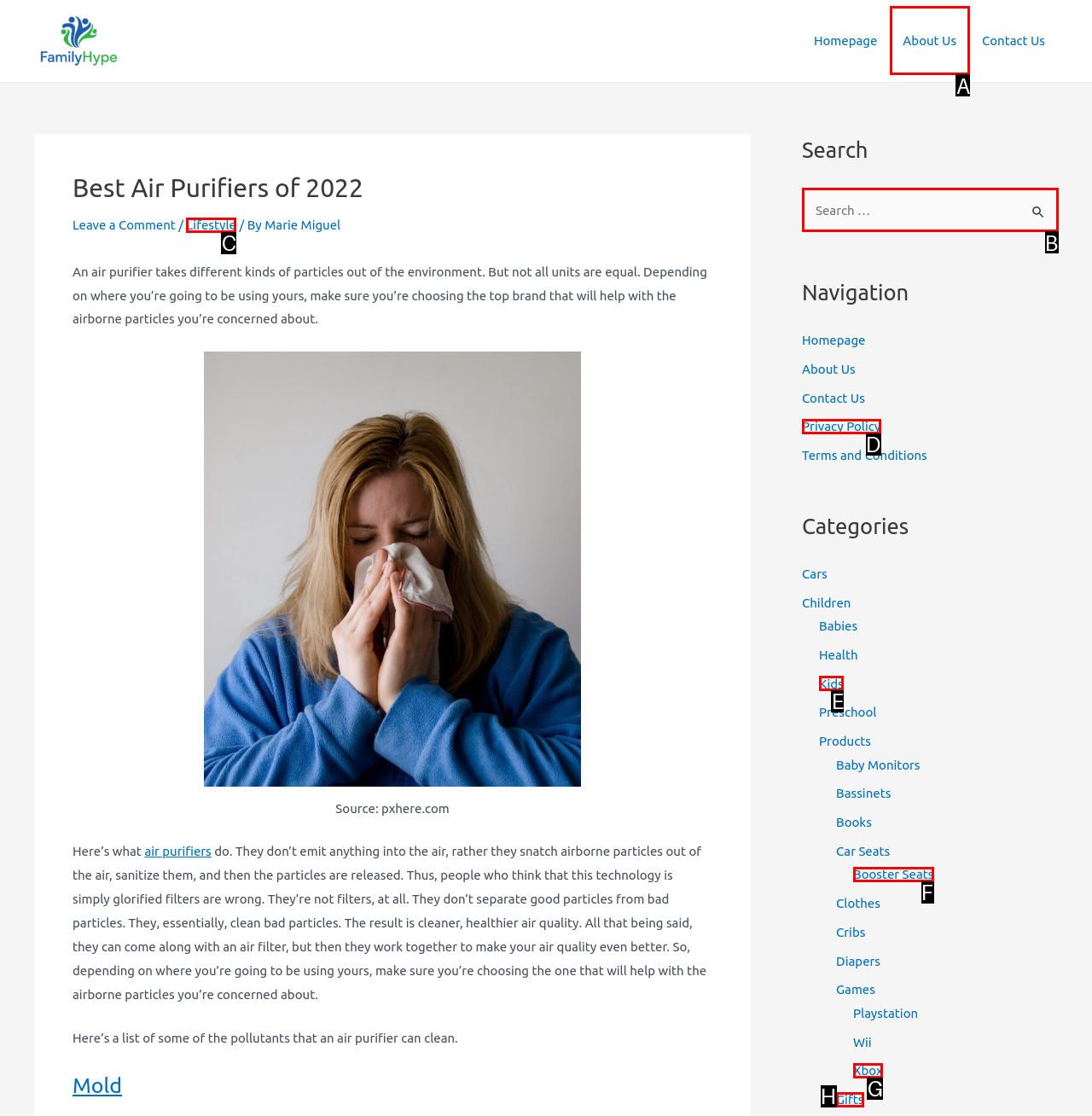Which HTML element should be clicked to complete the task: Go to the 'About Us' page? Answer with the letter of the corresponding option.

A